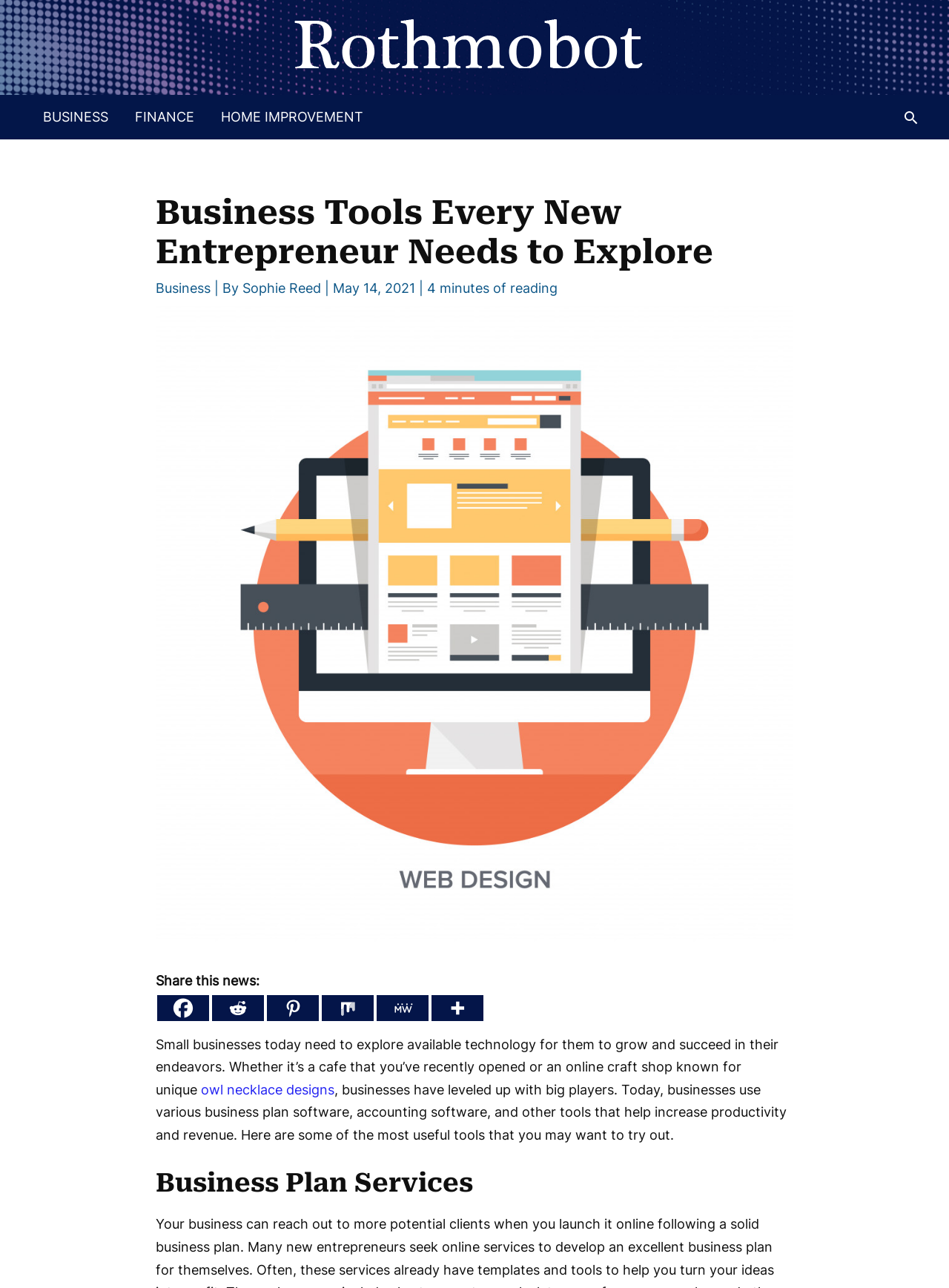Point out the bounding box coordinates of the section to click in order to follow this instruction: "Search for something".

None